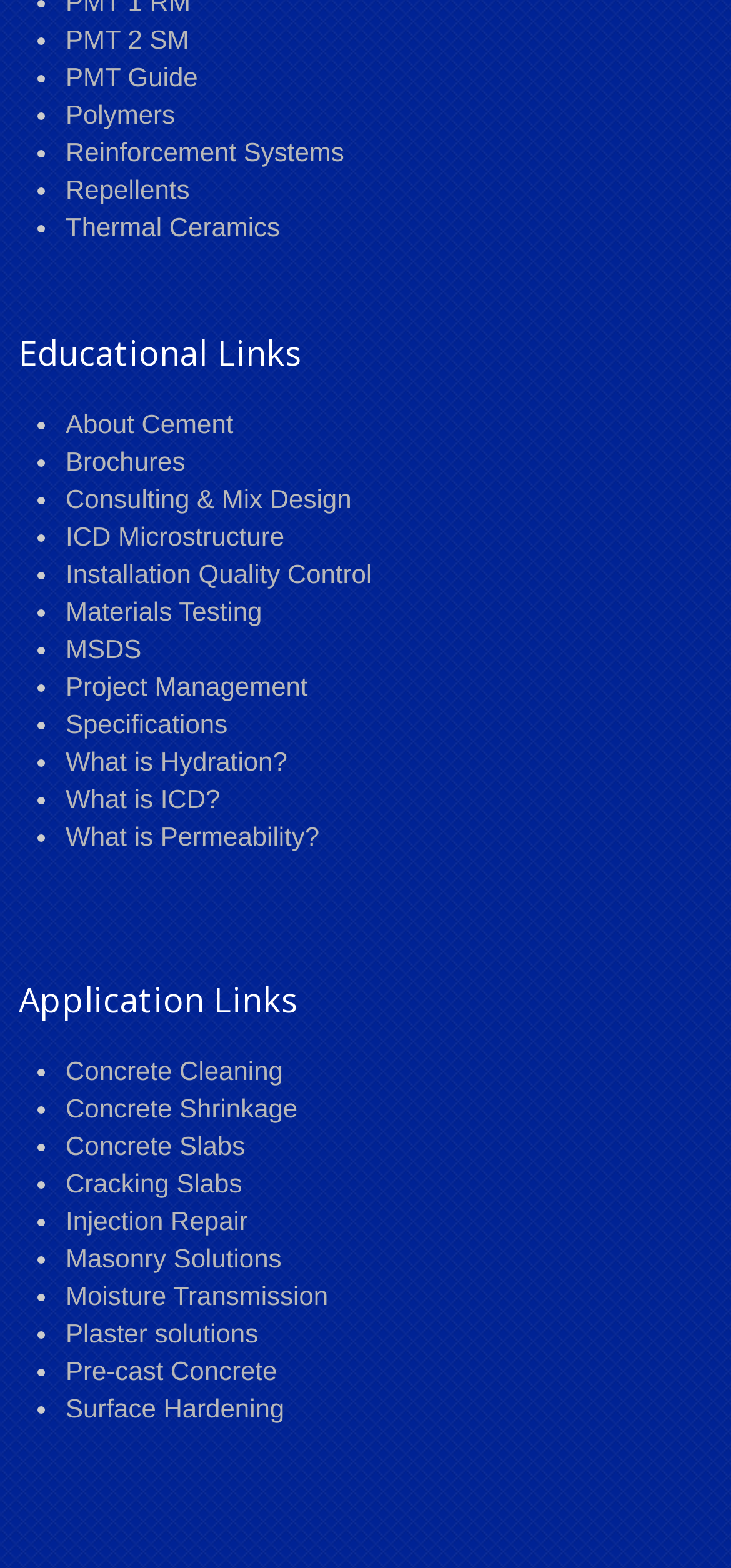Can you give a detailed response to the following question using the information from the image? How many links are under Educational Links?

I counted the number of links under the 'Educational Links' heading, starting from 'About Cement' and ending at 'What is Permeability?'. There are 21 links in total.